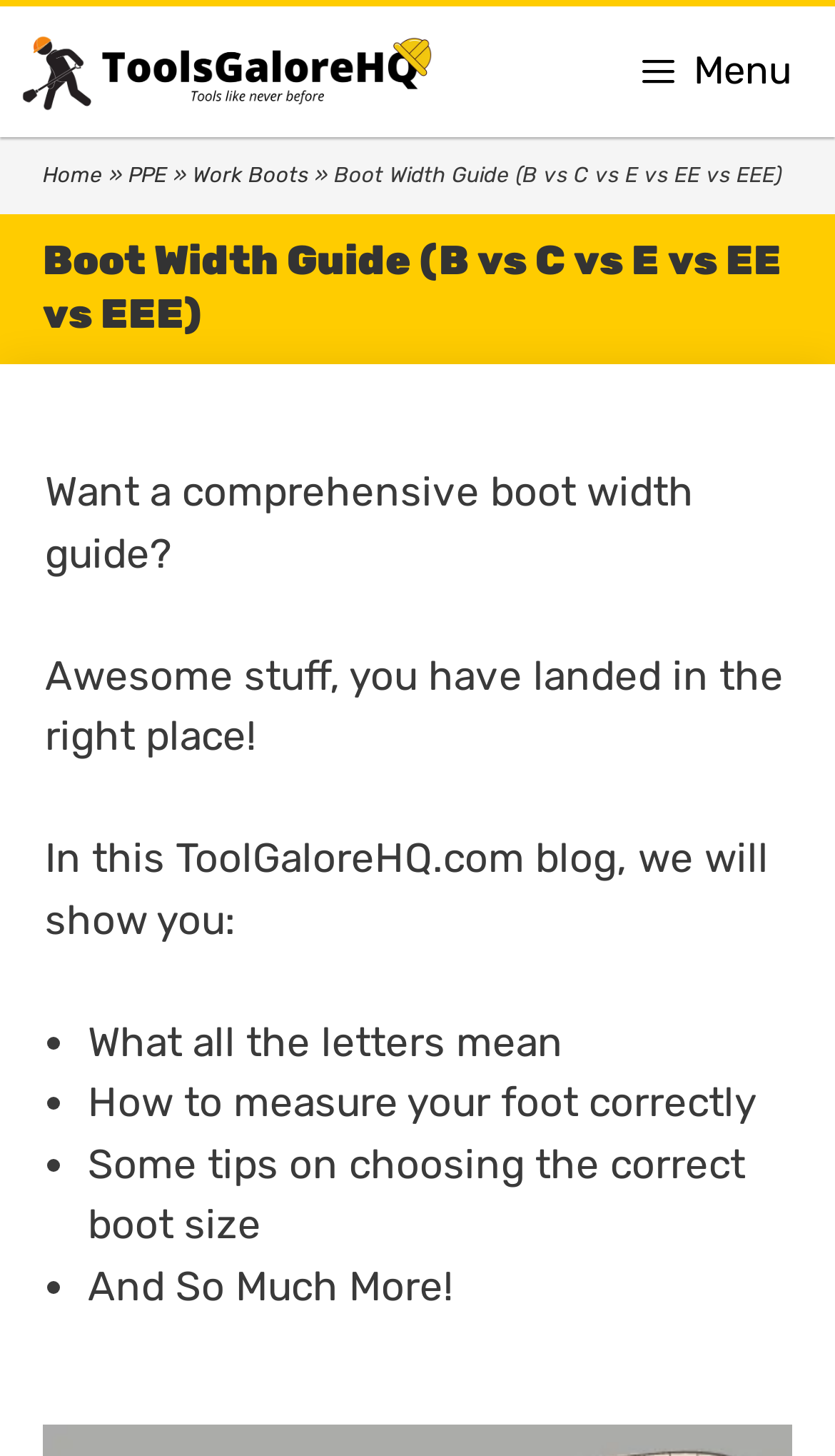Determine the title of the webpage and give its text content.

Boot Width Guide (B vs C vs E vs EE vs EEE)